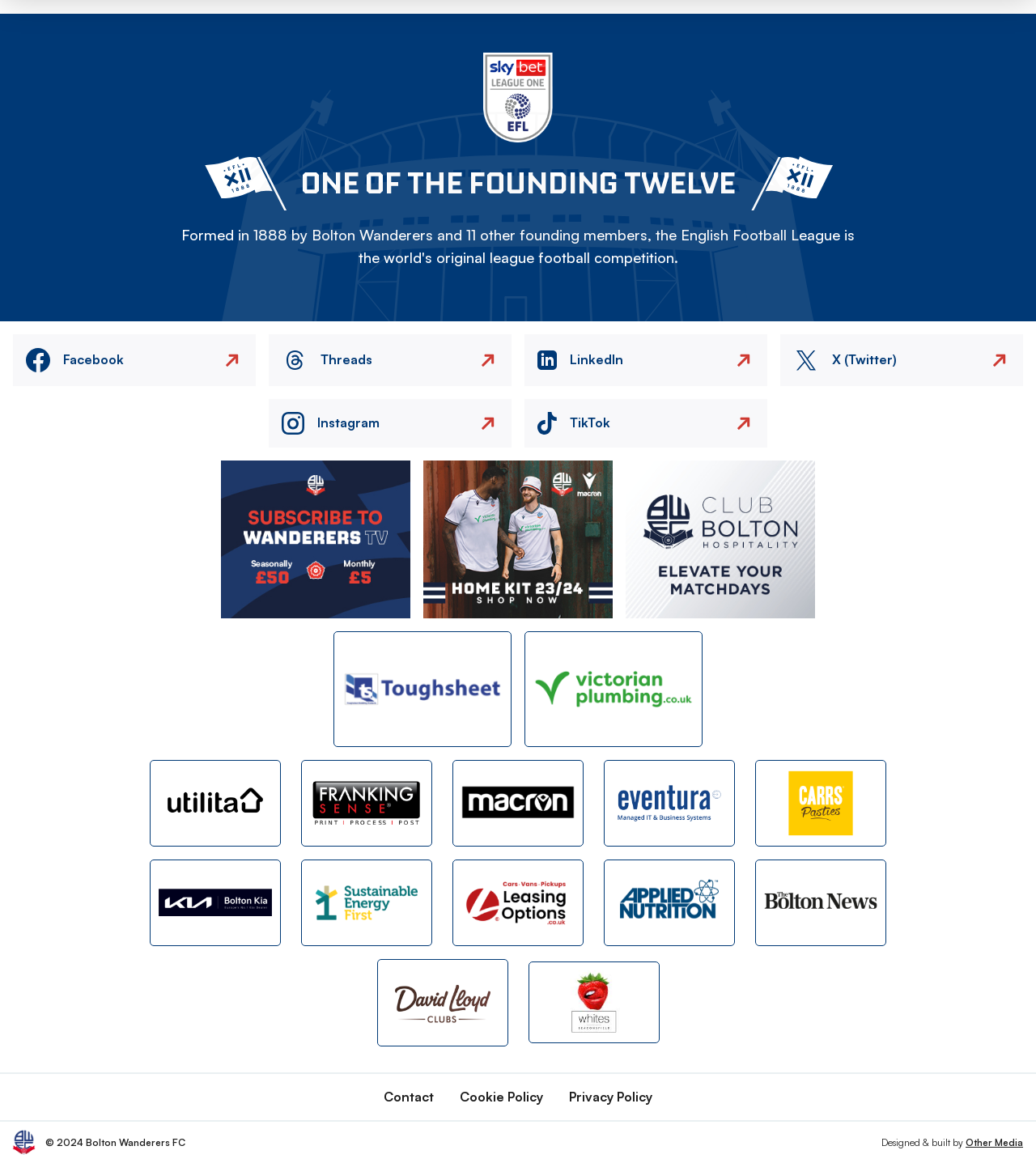Please find and report the bounding box coordinates of the element to click in order to perform the following action: "Read about Macron". The coordinates should be expressed as four float numbers between 0 and 1, in the format [left, top, right, bottom].

[0.437, 0.653, 0.563, 0.728]